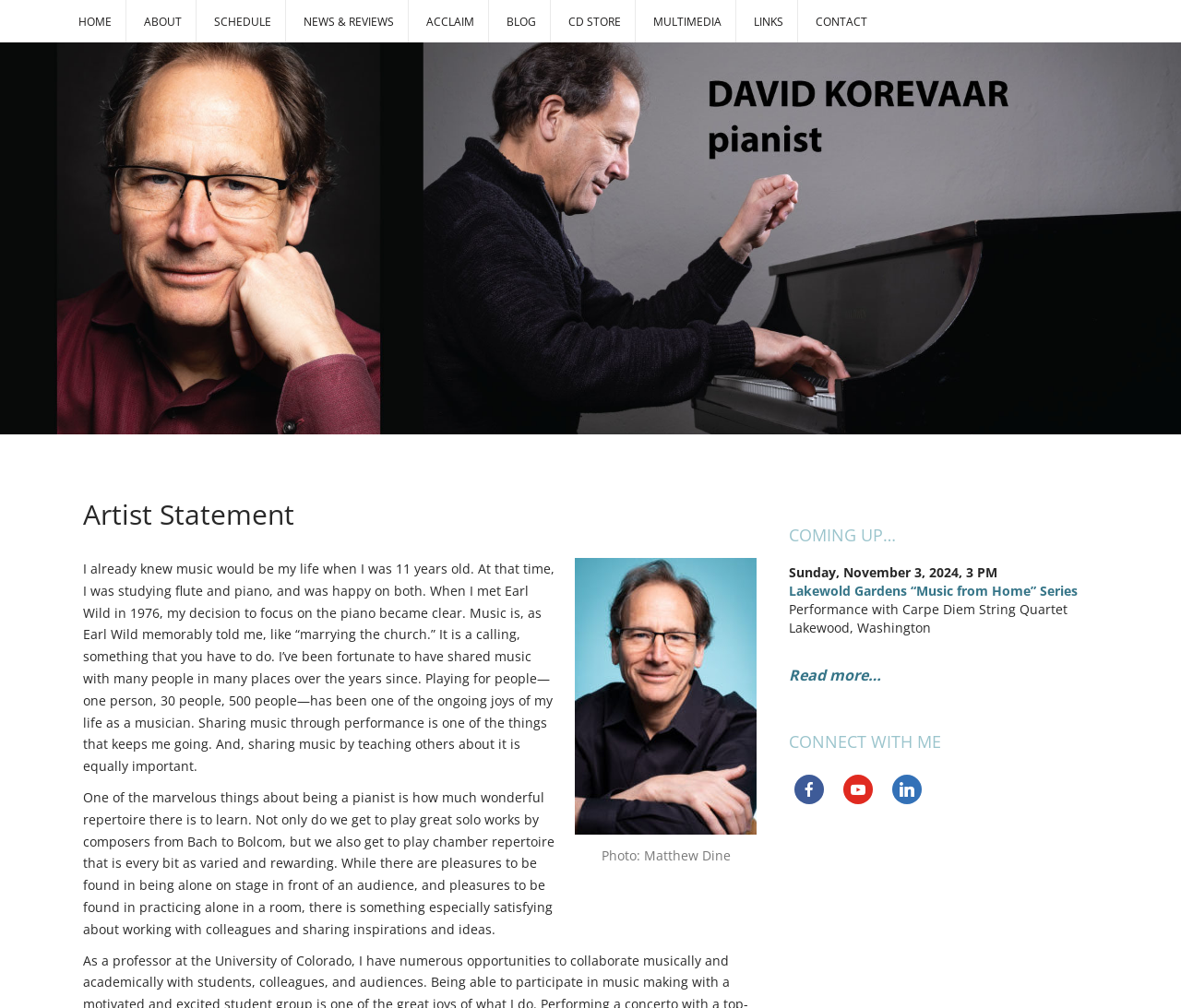Please find the bounding box coordinates for the clickable element needed to perform this instruction: "connect with me on facebook".

[0.673, 0.769, 0.698, 0.798]